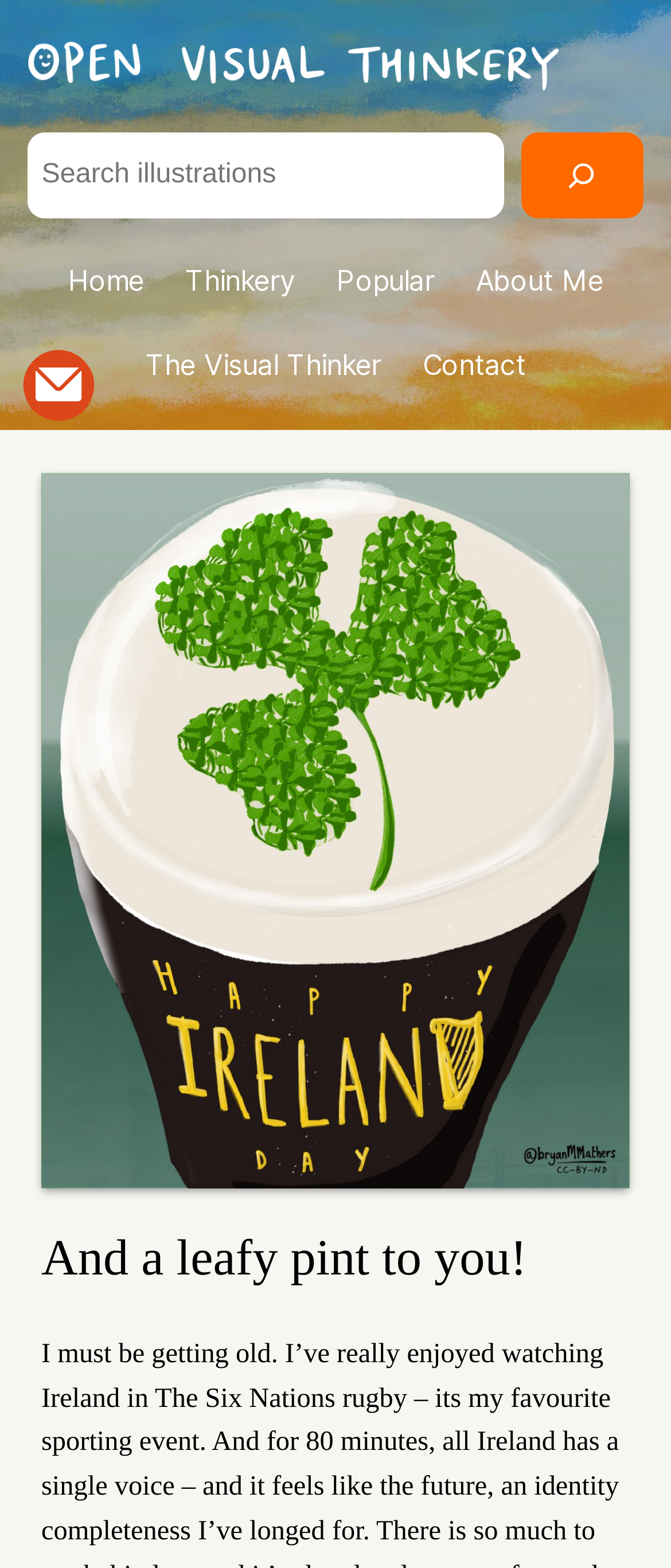Provide the bounding box for the UI element matching this description: "The Visual Thinker".

[0.217, 0.22, 0.568, 0.248]